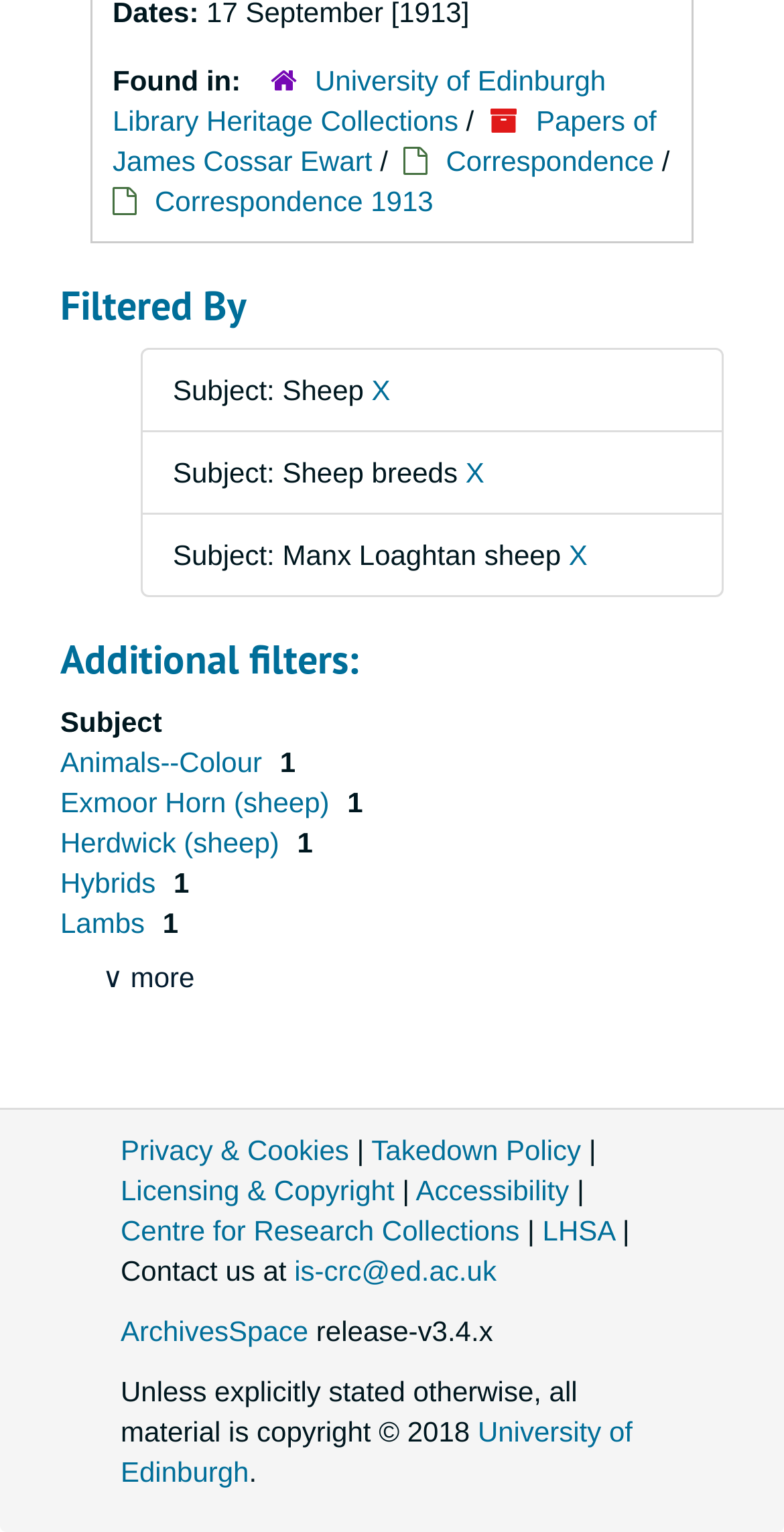What is the copyright year?
Refer to the image and provide a concise answer in one word or phrase.

2018